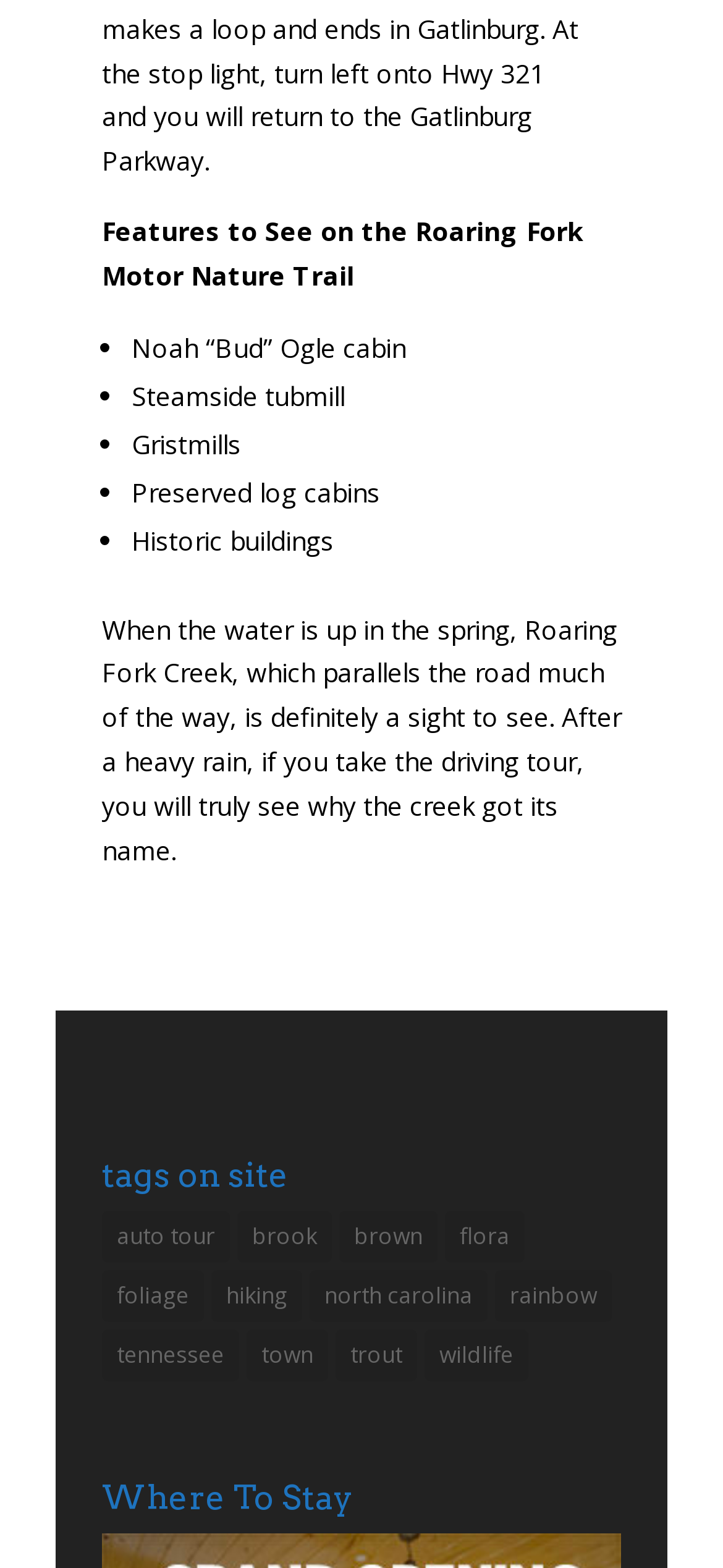Identify and provide the bounding box coordinates of the UI element described: "tennessee". The coordinates should be formatted as [left, top, right, bottom], with each number being a float between 0 and 1.

[0.141, 0.848, 0.331, 0.881]